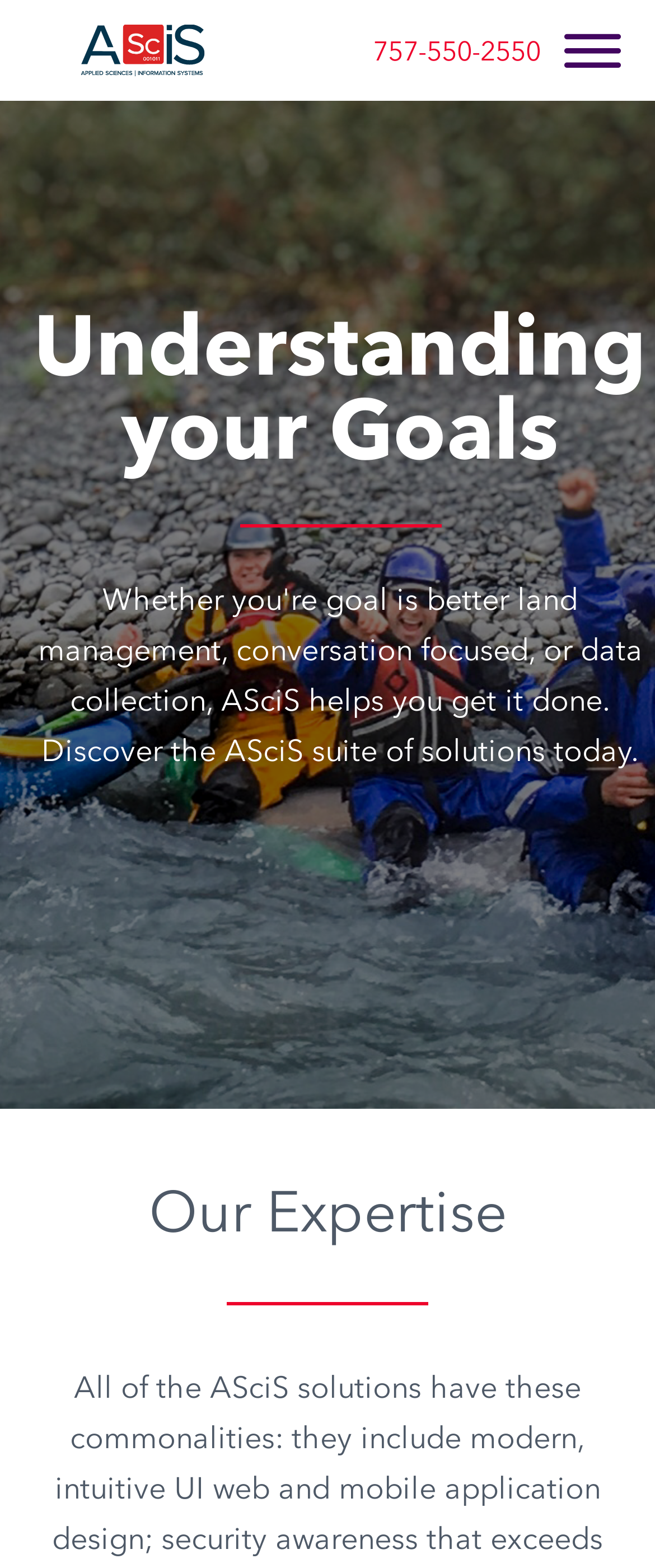Locate the bounding box coordinates of the clickable area needed to fulfill the instruction: "Read about Custom Solutions".

[0.051, 0.156, 0.949, 0.37]